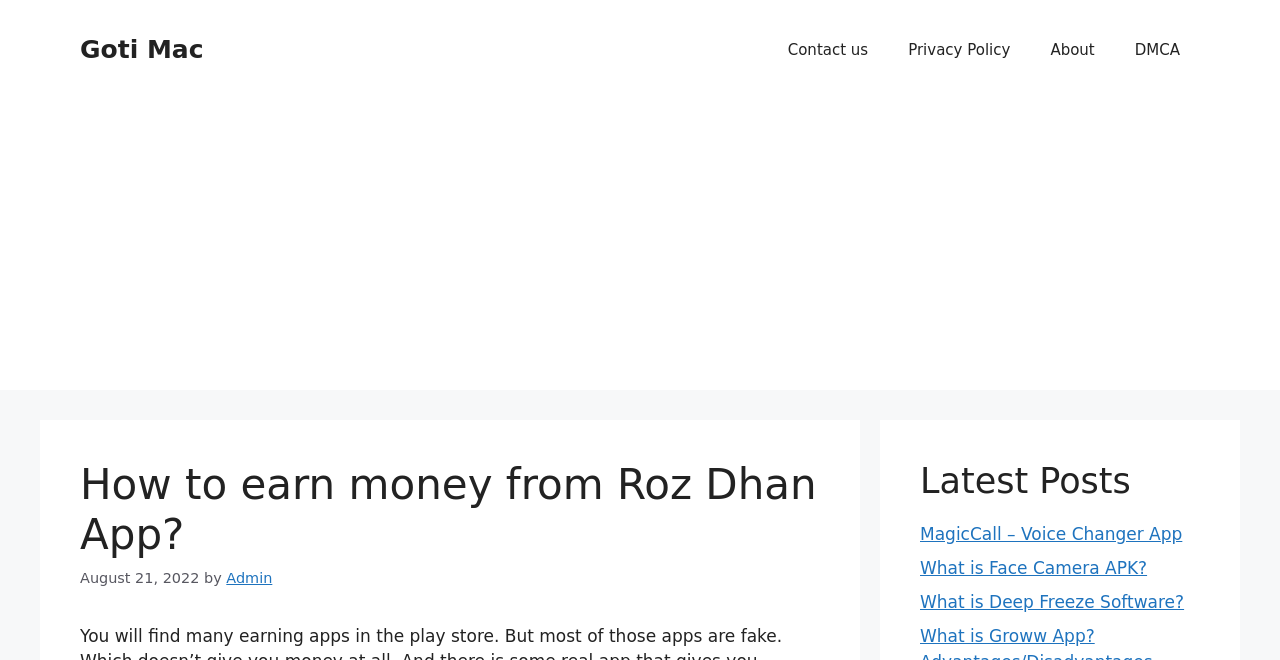Give a short answer to this question using one word or a phrase:
How many links are present in the primary navigation?

4